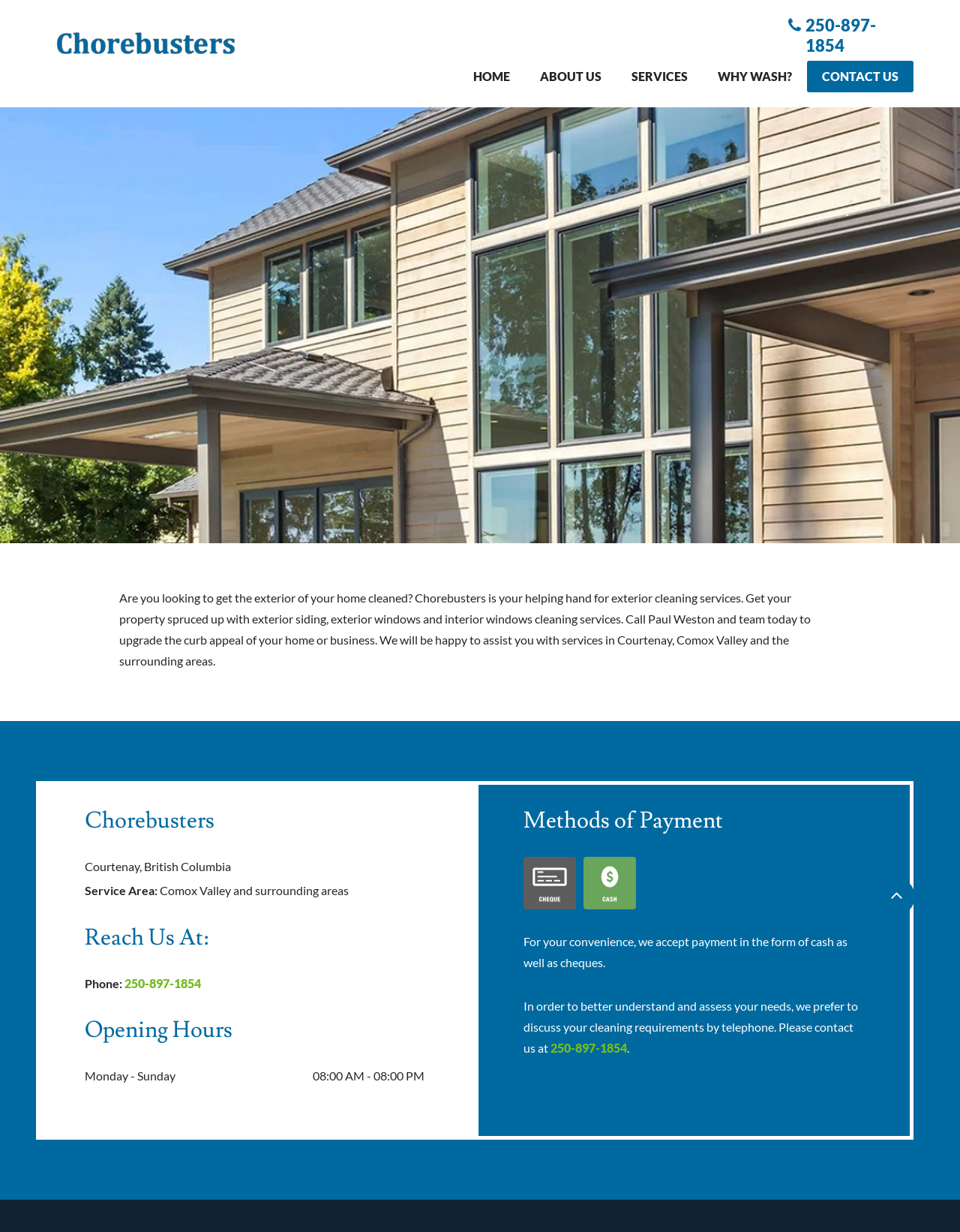Please provide the bounding box coordinates for the element that needs to be clicked to perform the following instruction: "Click the phone number to call". The coordinates should be given as four float numbers between 0 and 1, i.e., [left, top, right, bottom].

[0.13, 0.797, 0.209, 0.803]